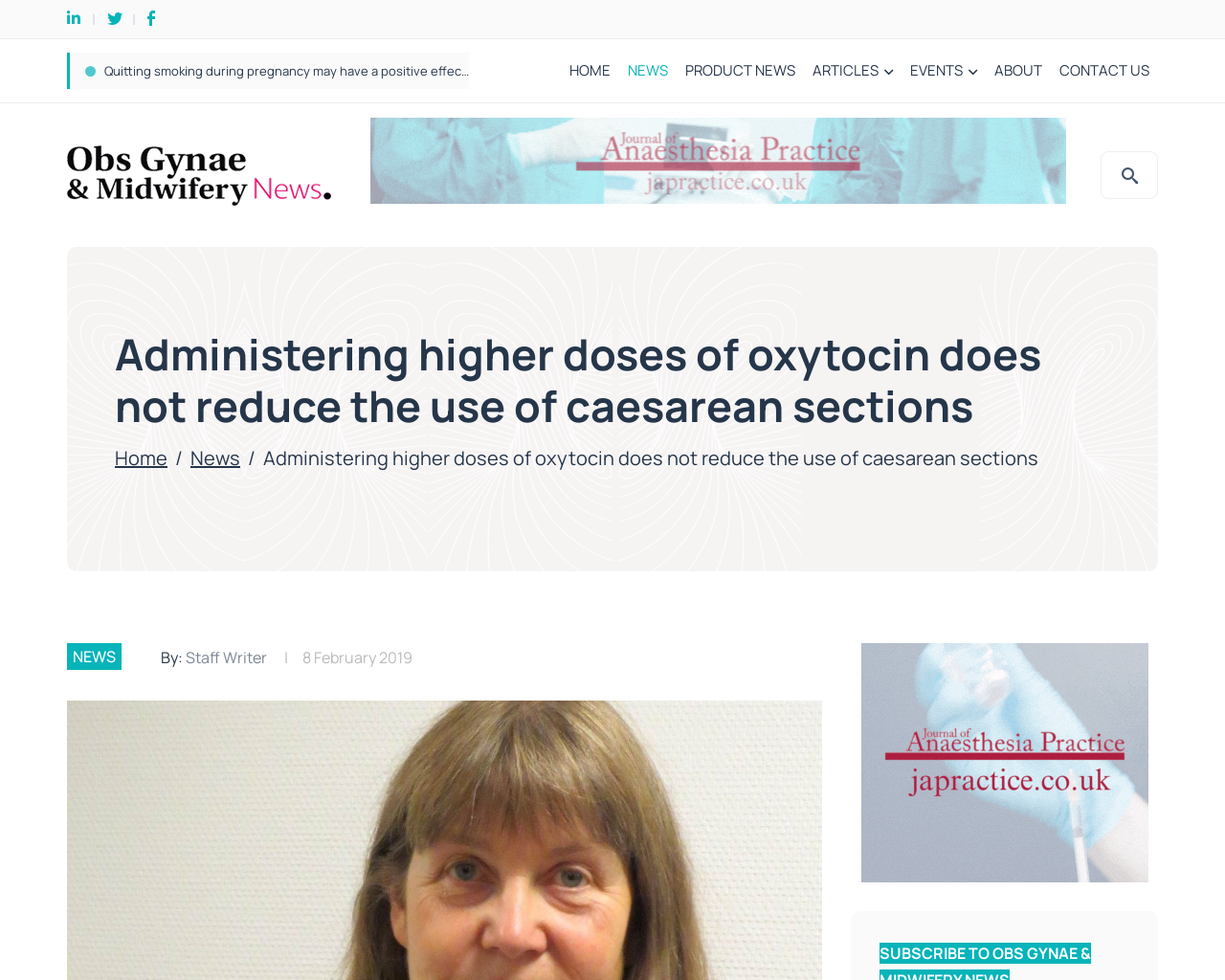What is the author of the news article?
Please answer the question with as much detail and depth as you can.

I determined the author of the news article by looking at the text next to the 'By:' label, which reads 'Staff Writer'. This indicates that the article was written by a staff writer.